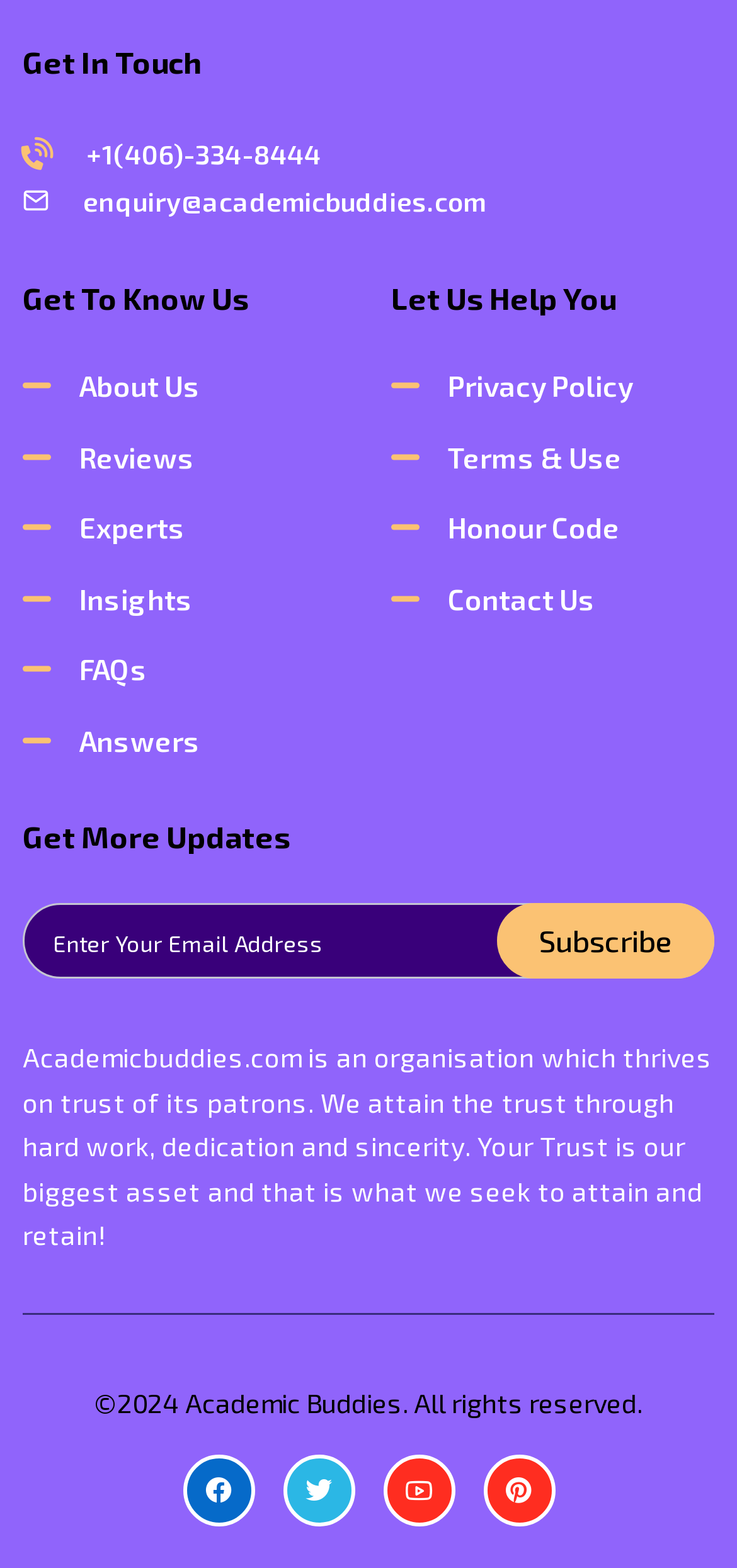Refer to the image and provide an in-depth answer to the question: 
What is the name of the organisation?

The name of the organisation can be found in the static text element located at the bottom of the webpage, which states '©2024 Academic Buddies. All rights reserved'.